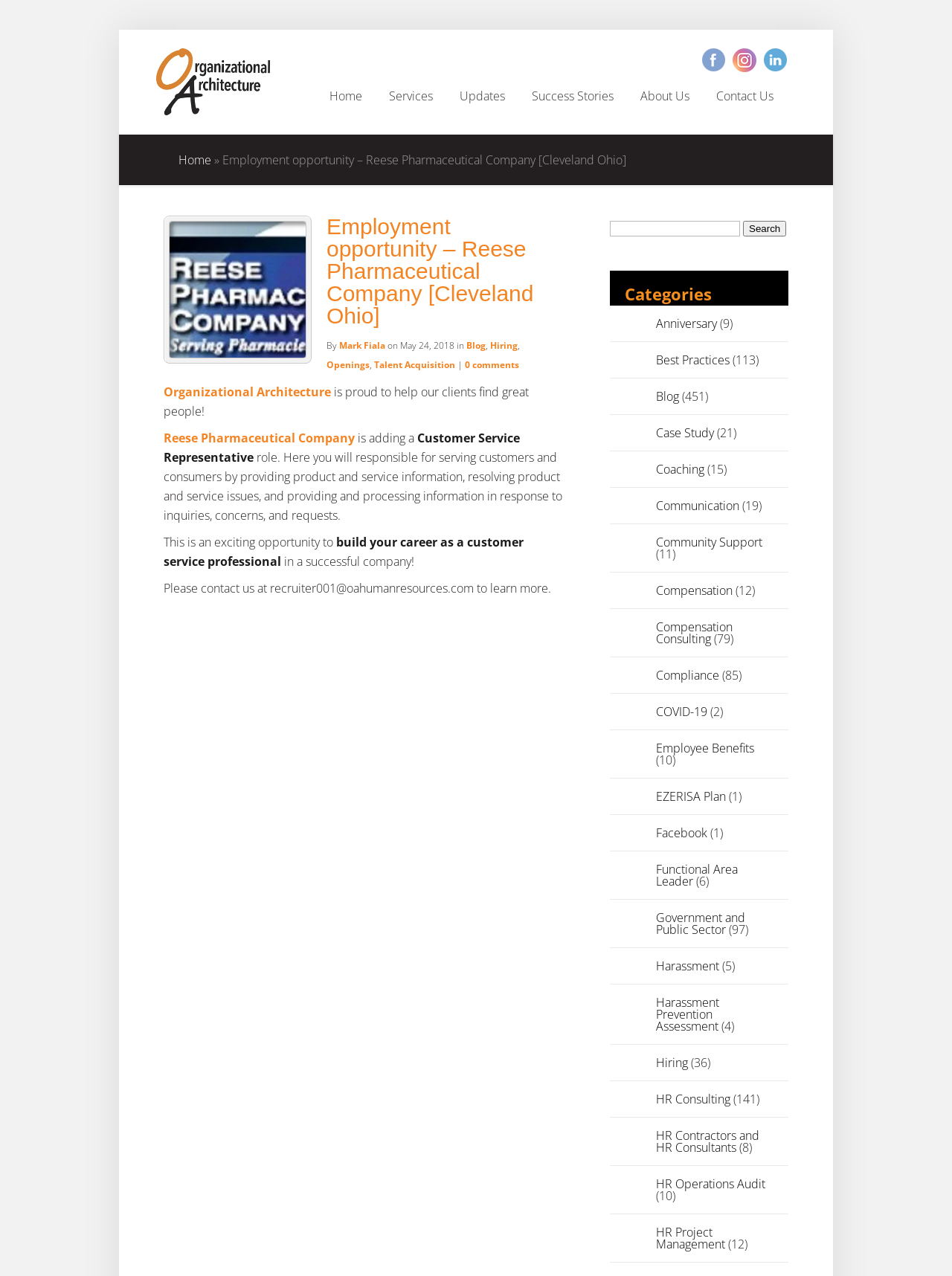What is the company name mentioned in the job posting?
Look at the screenshot and provide an in-depth answer.

The company name is mentioned in the job posting as 'Reese Pharmaceutical Company' which is adding a Customer Service Representative role.